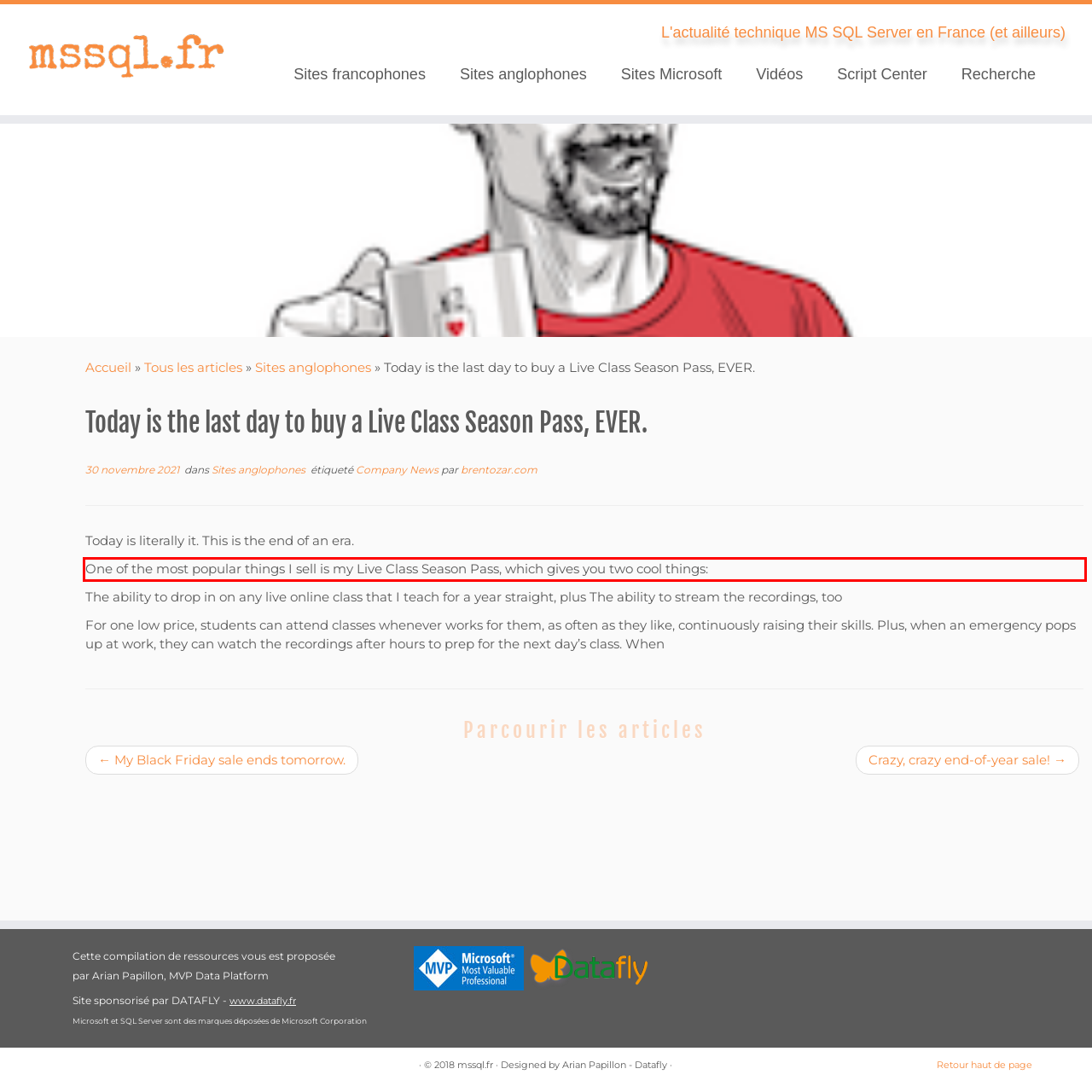Given a screenshot of a webpage containing a red rectangle bounding box, extract and provide the text content found within the red bounding box.

One of the most popular things I sell is my Live Class Season Pass, which gives you two cool things: